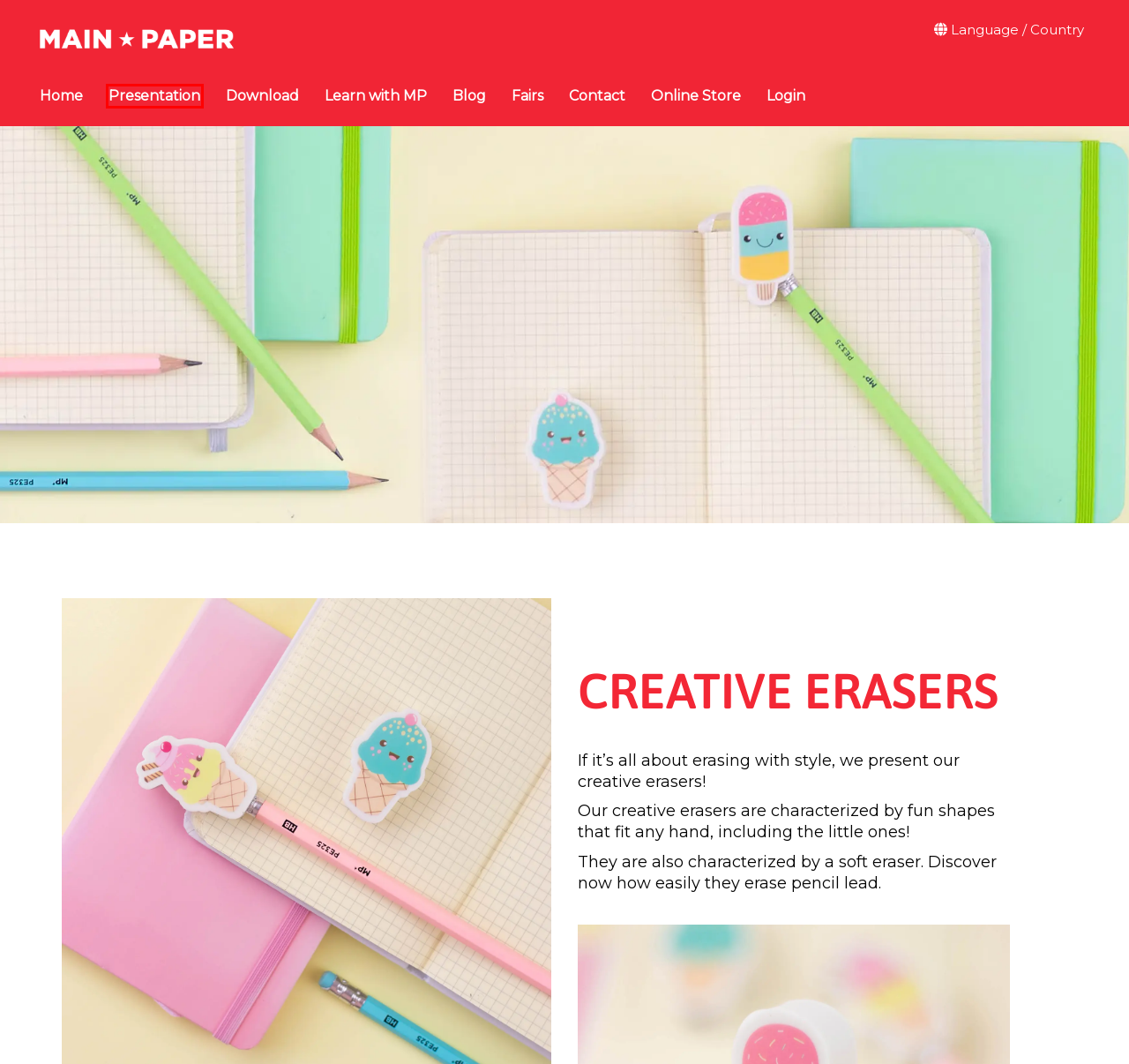You are presented with a screenshot of a webpage containing a red bounding box around an element. Determine which webpage description best describes the new webpage after clicking on the highlighted element. Here are the candidates:
A. Fairs – Mainpaper INFO
B. Contact – Mainpaper INFO
C. Mainpaper Shop – Mainpaper Shop
D. Download – Mainpaper INFO
E. Blog – Mainpaper INFO
F. Mainpaper INFO – Just another WordPress site
G. Presentation – Mainpaper INFO
H. Cookie Policy – Mainpaper INFO

G